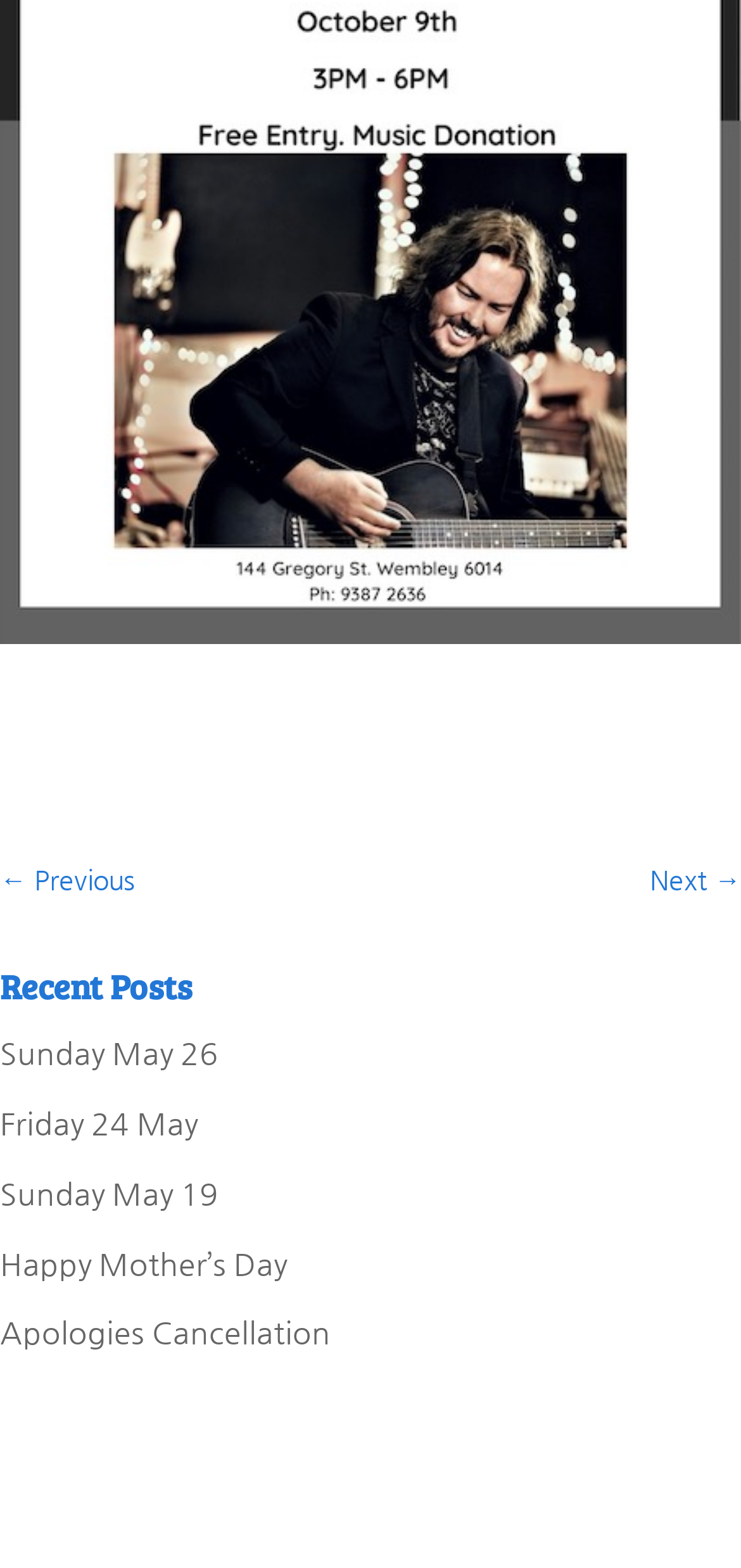What is the title of the section?
Using the image as a reference, answer the question with a short word or phrase.

Recent Posts